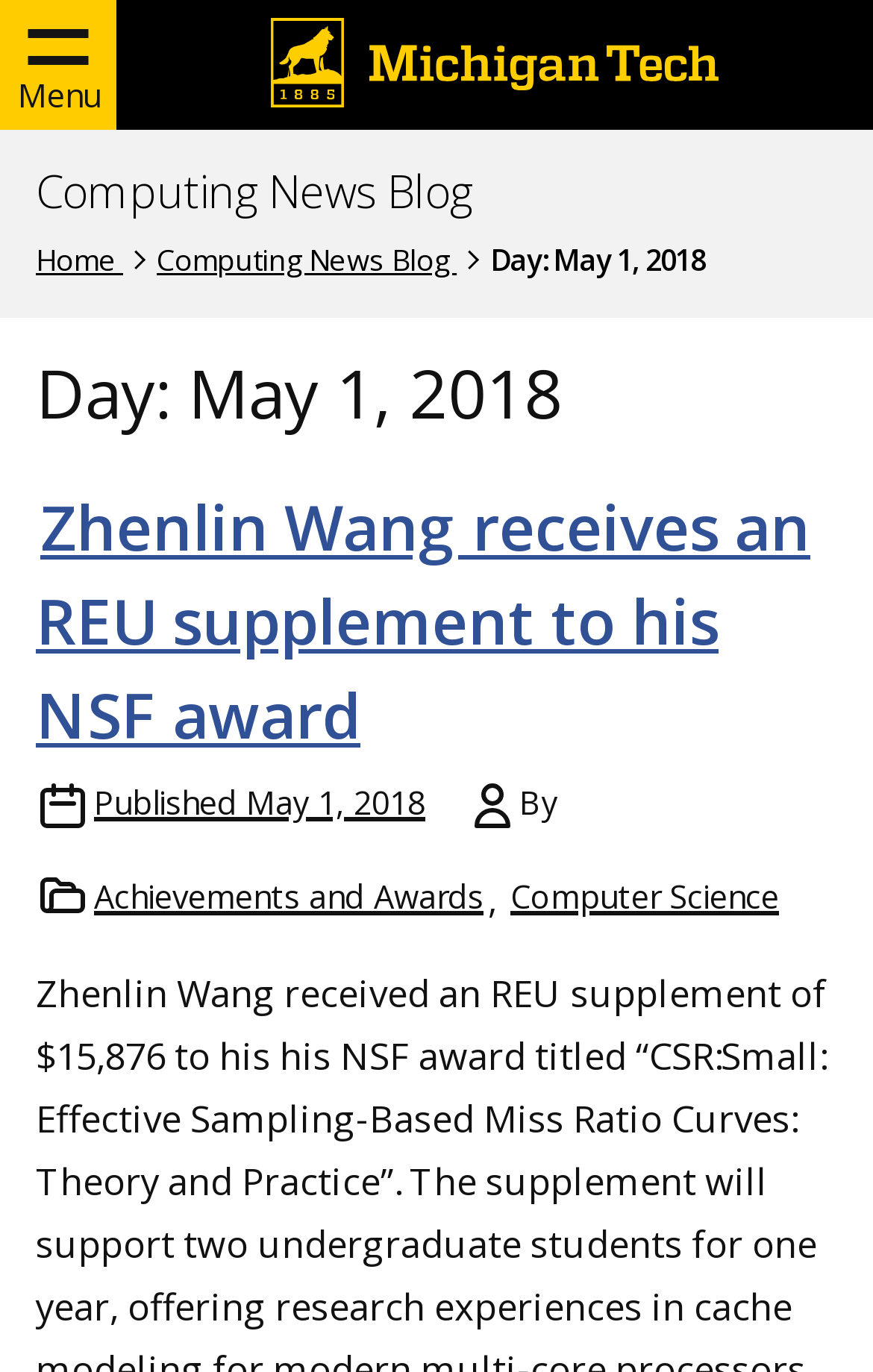Use a single word or phrase to answer this question: 
How many categories are listed for the post 'Zhenlin Wang receives an REU supplement to his NSF award'?

2